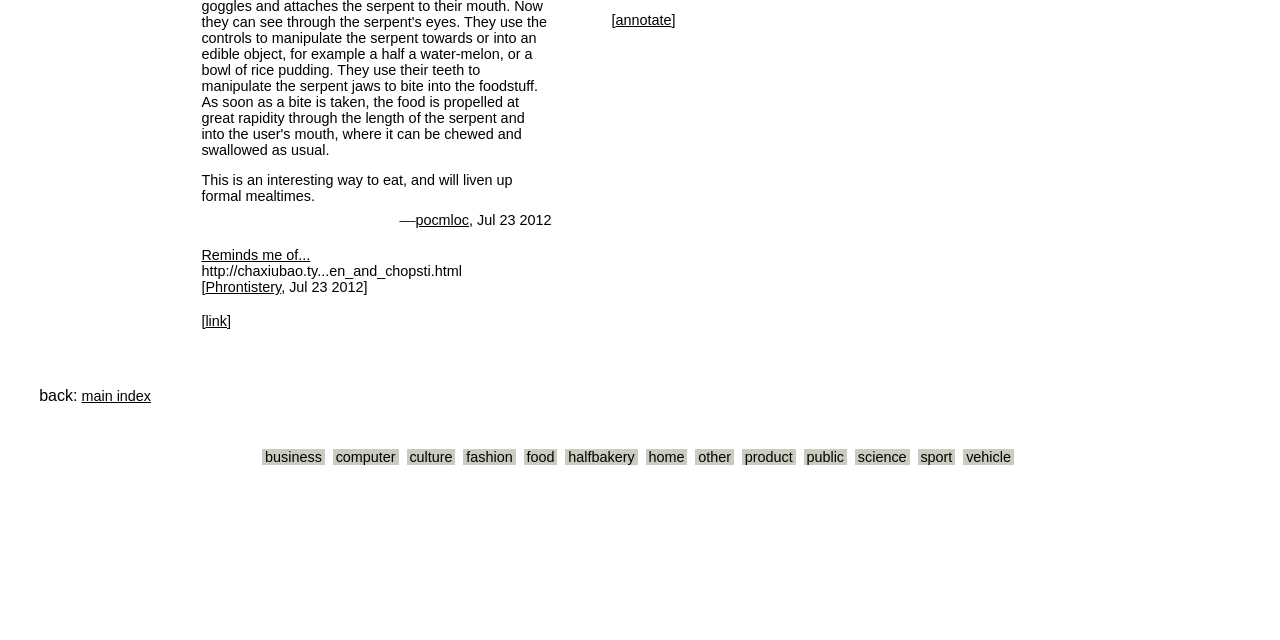Provide the bounding box coordinates for the UI element that is described by this text: "computer". The coordinates should be in the form of four float numbers between 0 and 1: [left, top, right, bottom].

[0.26, 0.702, 0.311, 0.727]